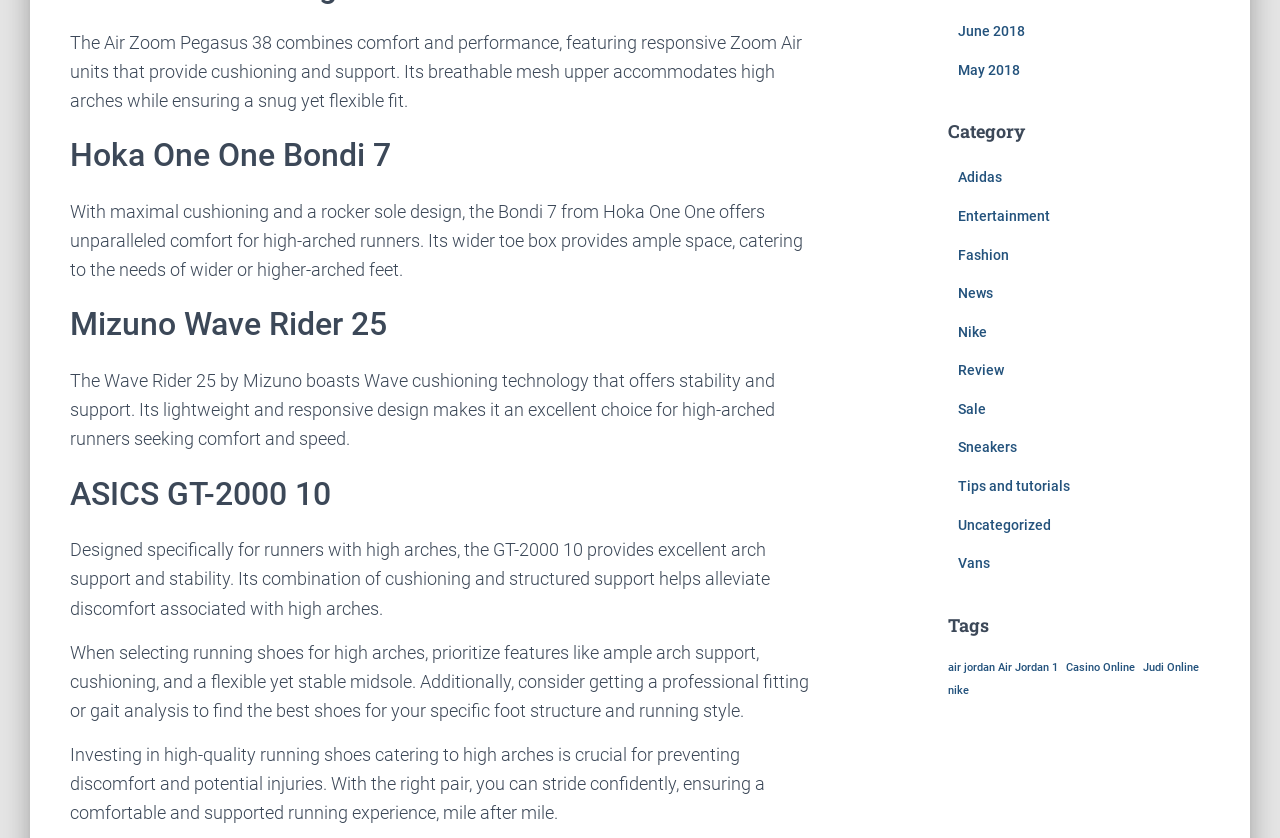What is the recommended approach to selecting running shoes for high arches?
Answer the question with a single word or phrase derived from the image.

Prioritize features and get a professional fitting